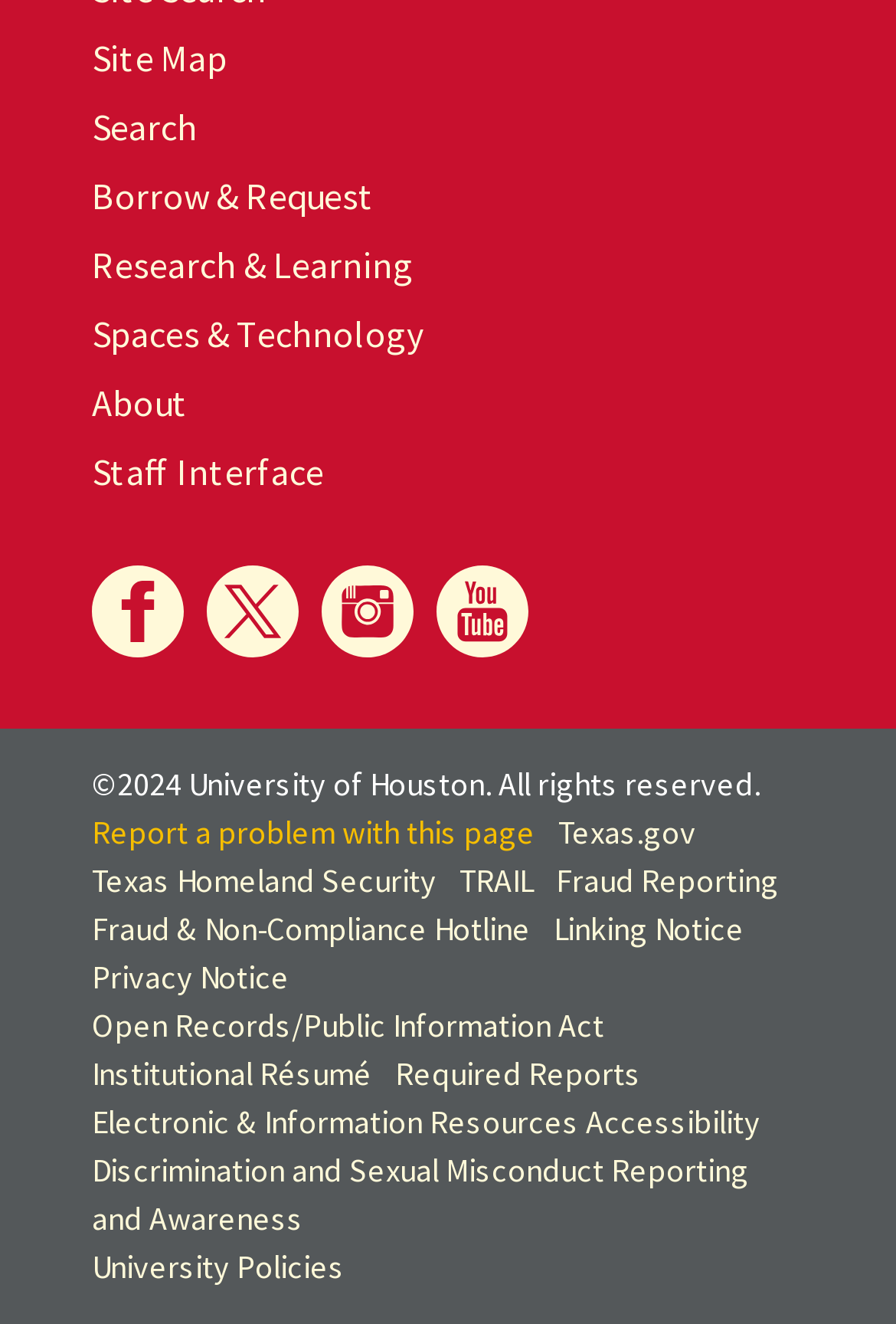Pinpoint the bounding box coordinates of the clickable element to carry out the following instruction: "Report a problem with this page."

[0.103, 0.613, 0.597, 0.644]